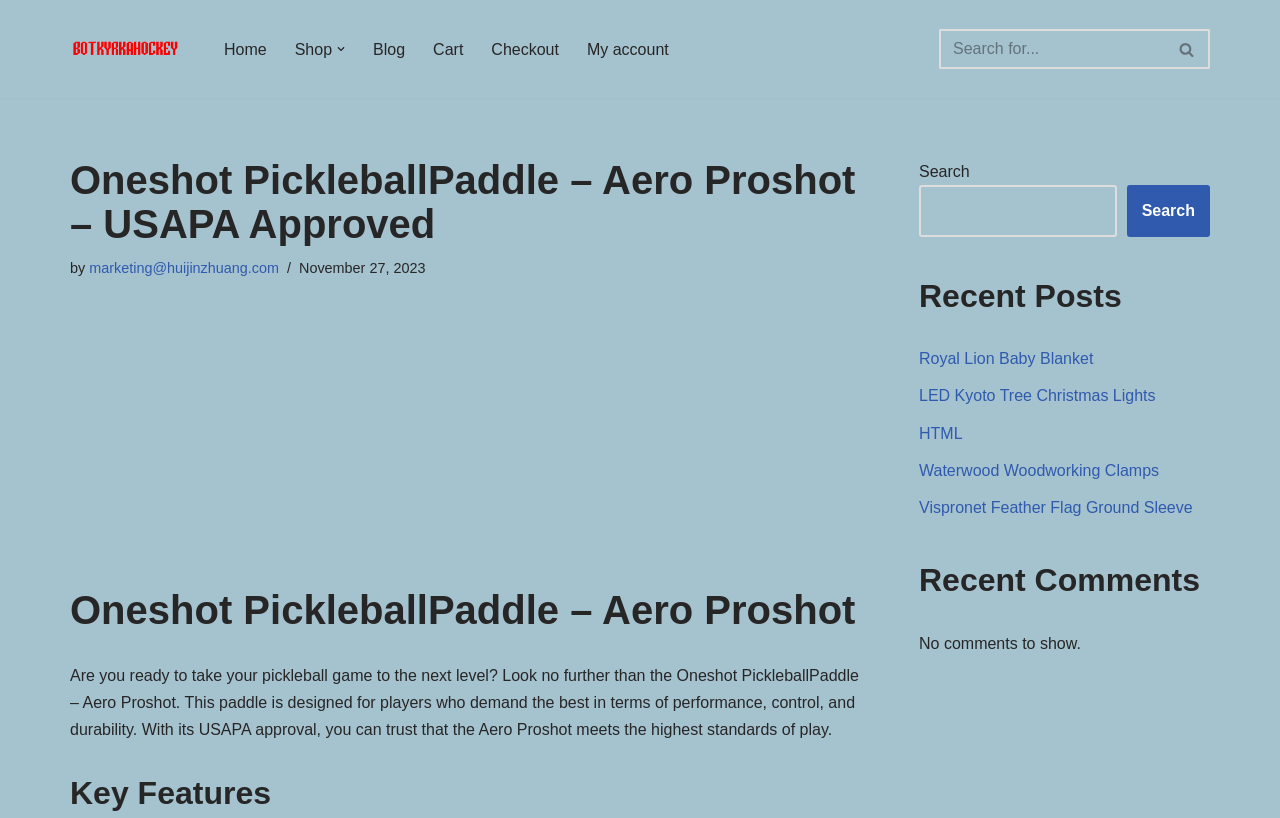Calculate the bounding box coordinates of the UI element given the description: "My account".

[0.459, 0.044, 0.522, 0.076]